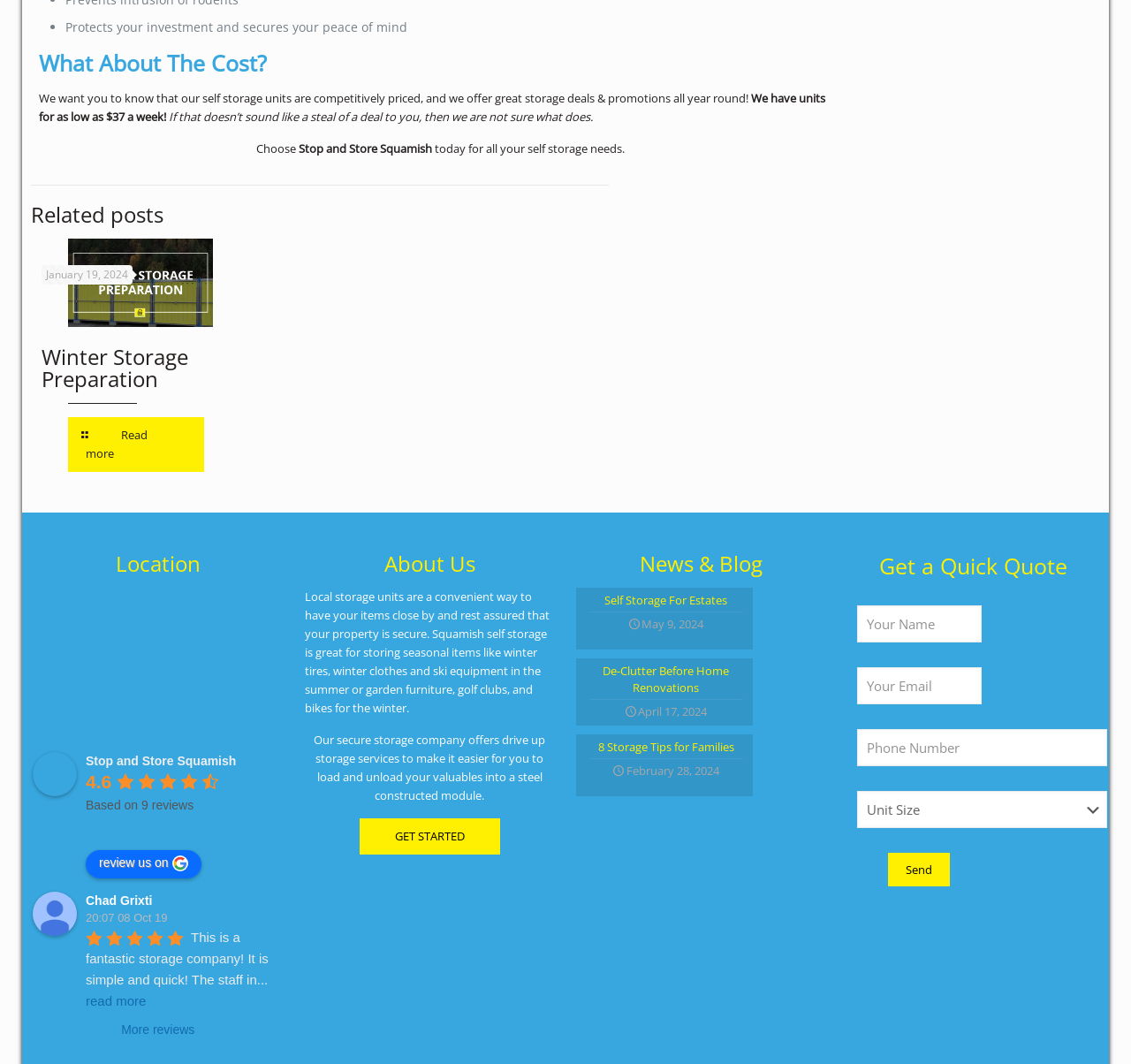Identify the coordinates of the bounding box for the element described below: "Stop and Store Squamish". Return the coordinates as four float numbers between 0 and 1: [left, top, right, bottom].

[0.076, 0.708, 0.209, 0.722]